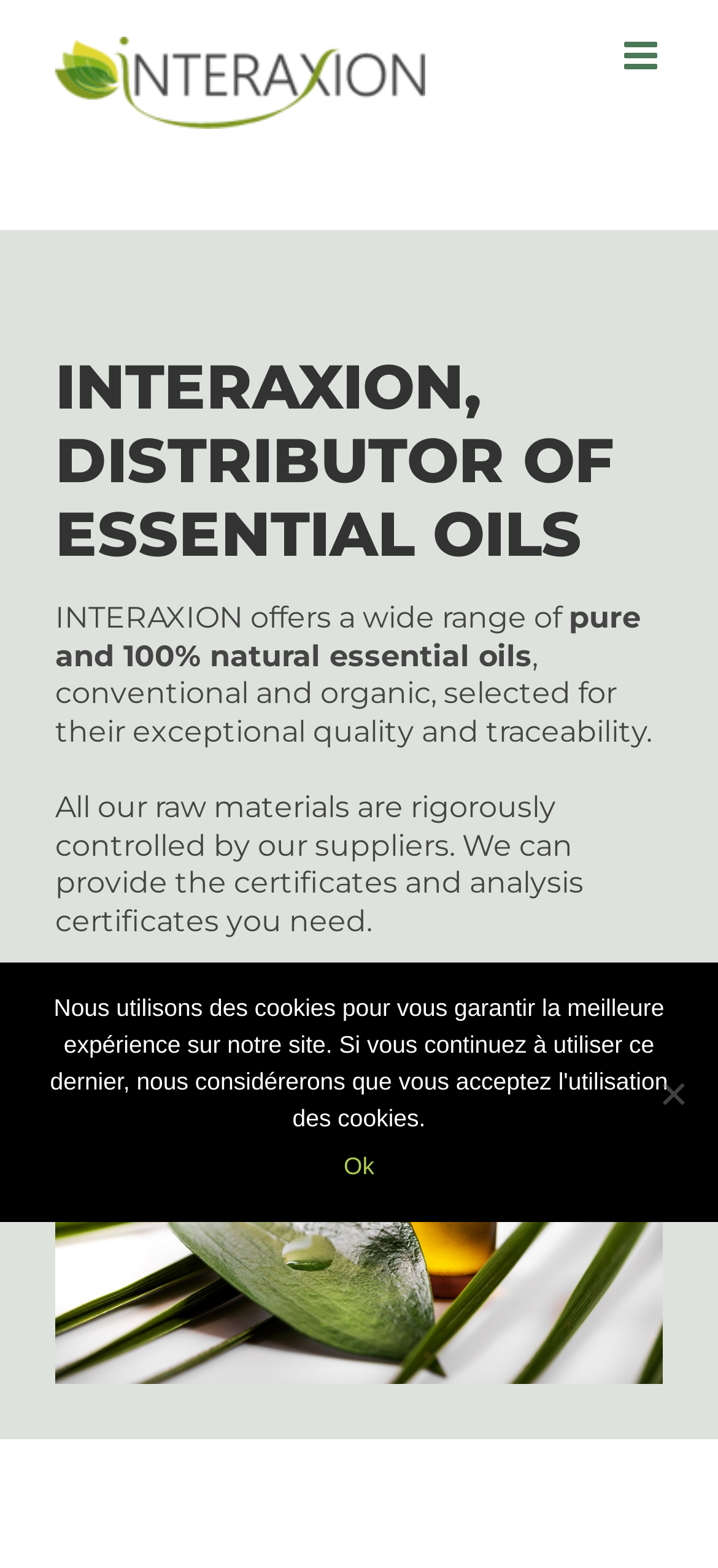Answer the question briefly using a single word or phrase: 
What is the main focus of Interaxion?

Distributor of essential oils